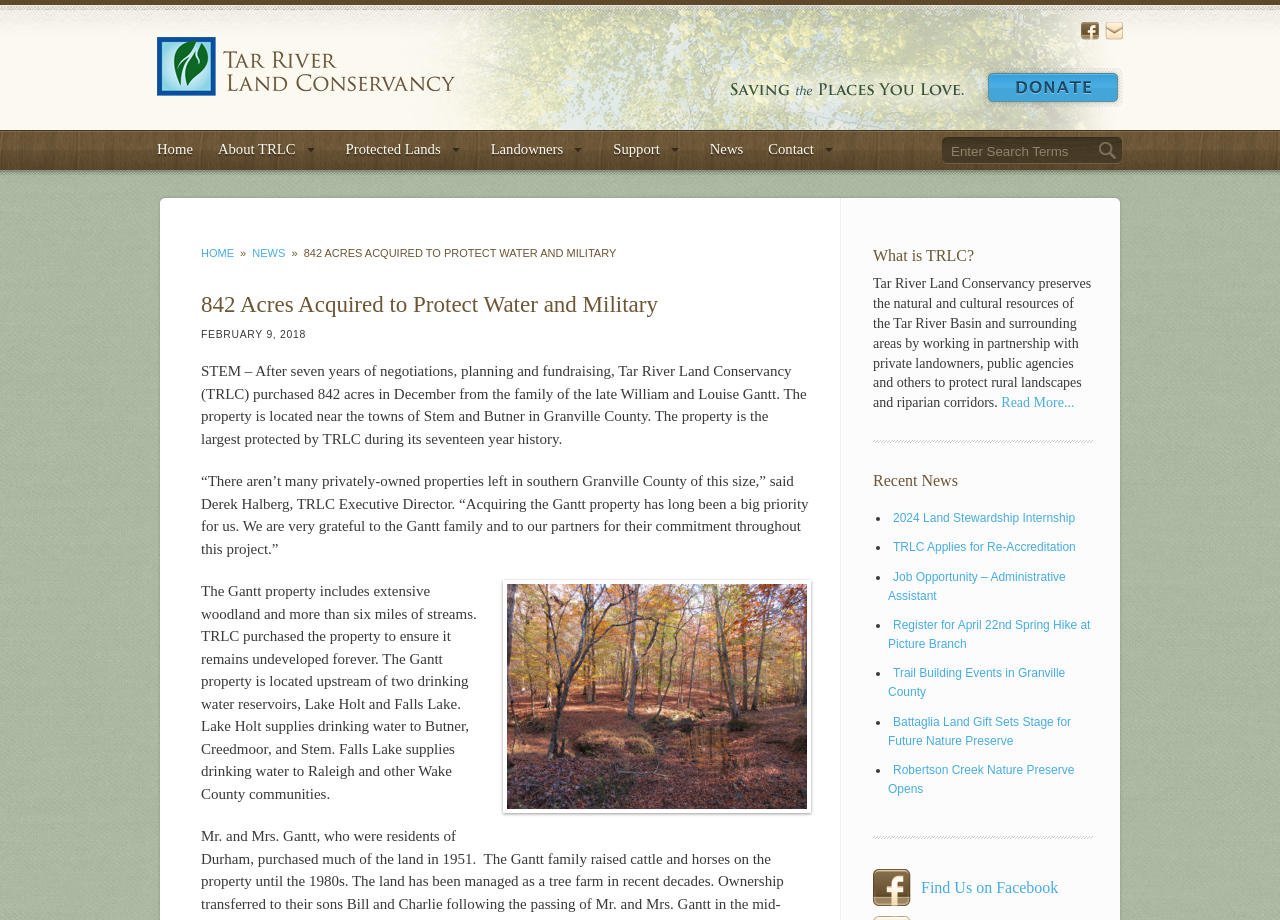Answer the following query with a single word or phrase:
What is the name of the organization?

Tar River Land Conservancy